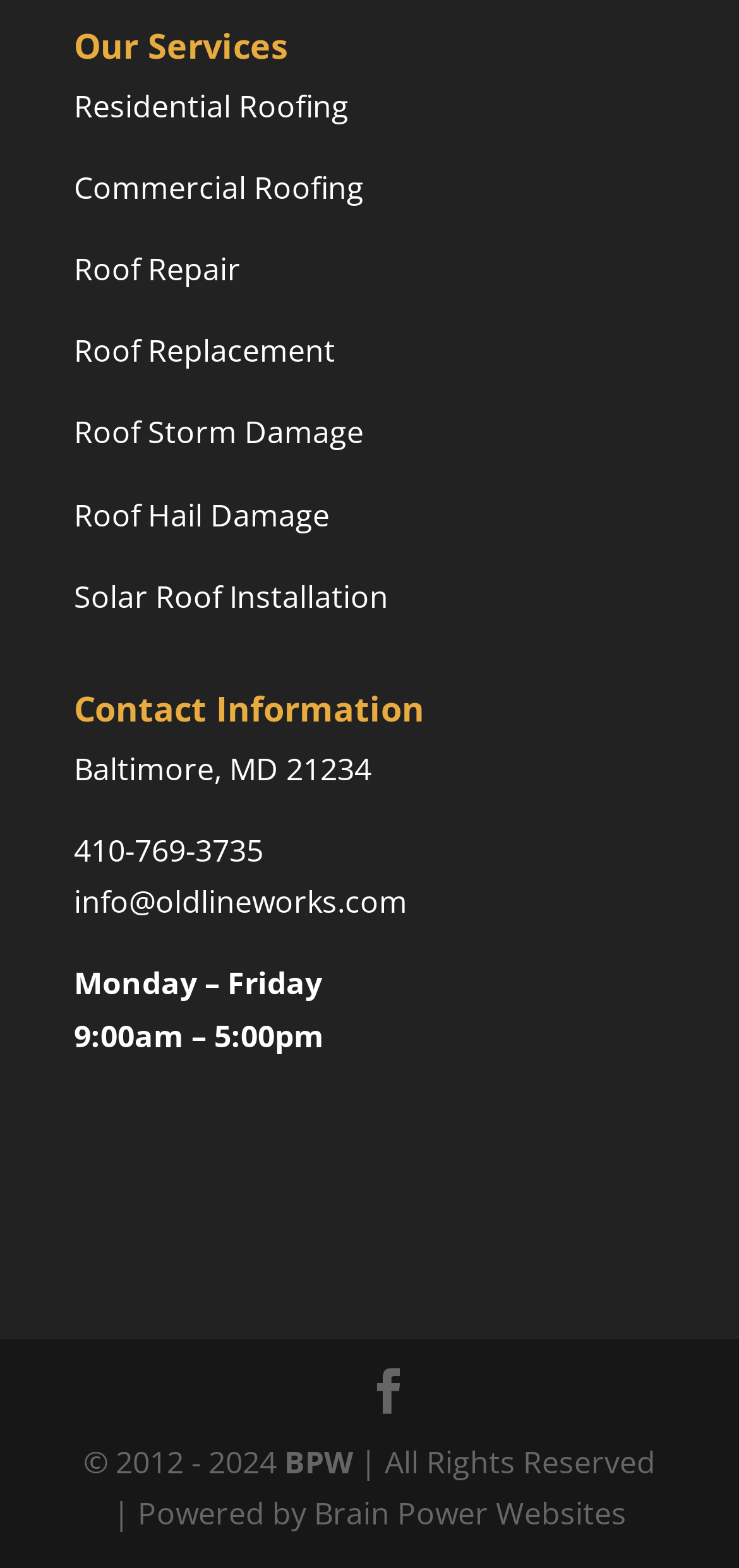Please identify the coordinates of the bounding box that should be clicked to fulfill this instruction: "Visit the Solar Roof Installation page".

[0.1, 0.367, 0.526, 0.393]